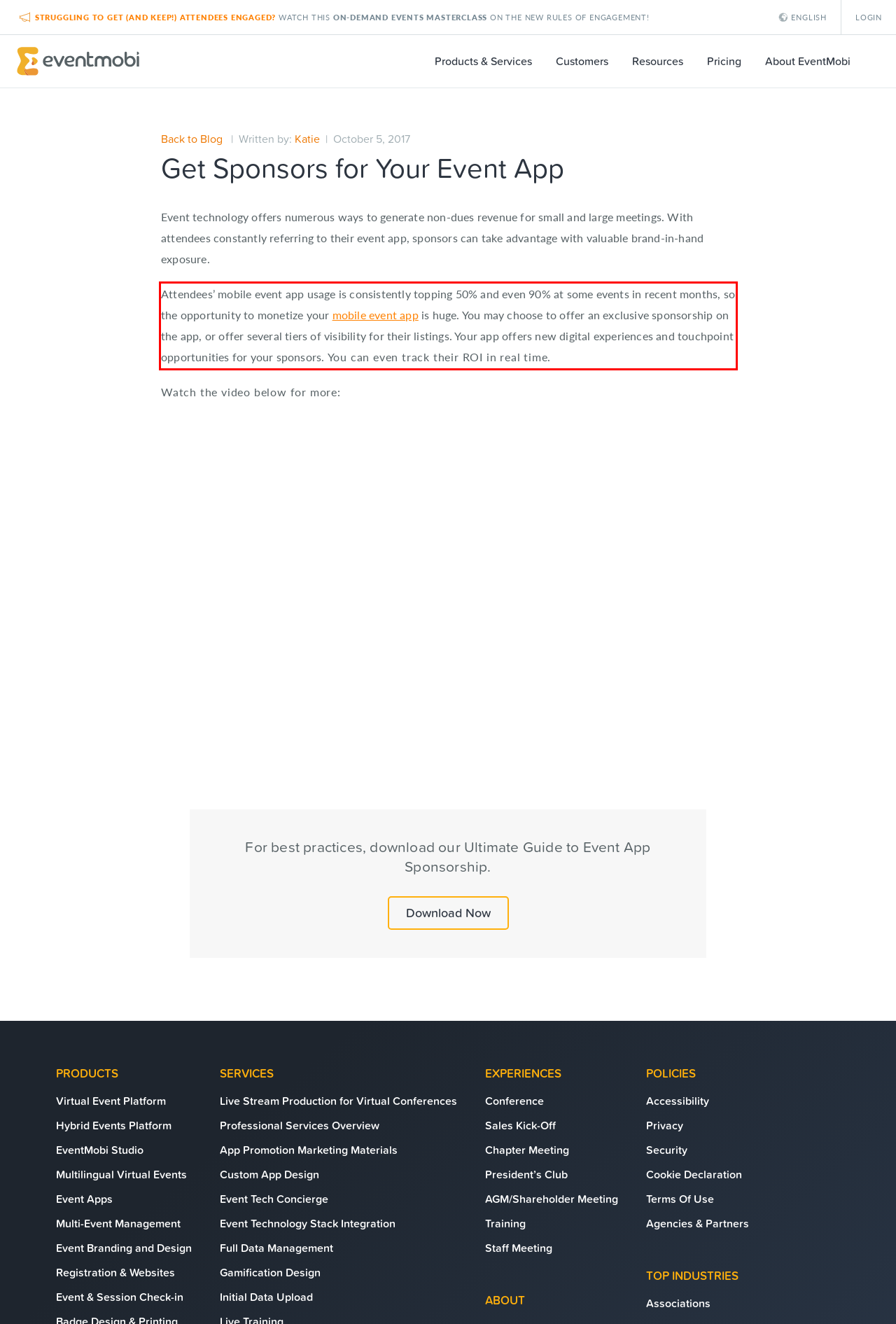Look at the webpage screenshot and recognize the text inside the red bounding box.

Attendees’ mobile event app usage is consistently topping 50% and even 90% at some events in recent months, so the opportunity to monetize your mobile event app is huge. You may choose to offer an exclusive sponsorship on the app, or offer several tiers of visibility for their listings. Your app offers new digital experiences and touchpoint opportunities for your sponsors. You can even track their ROI in real time.